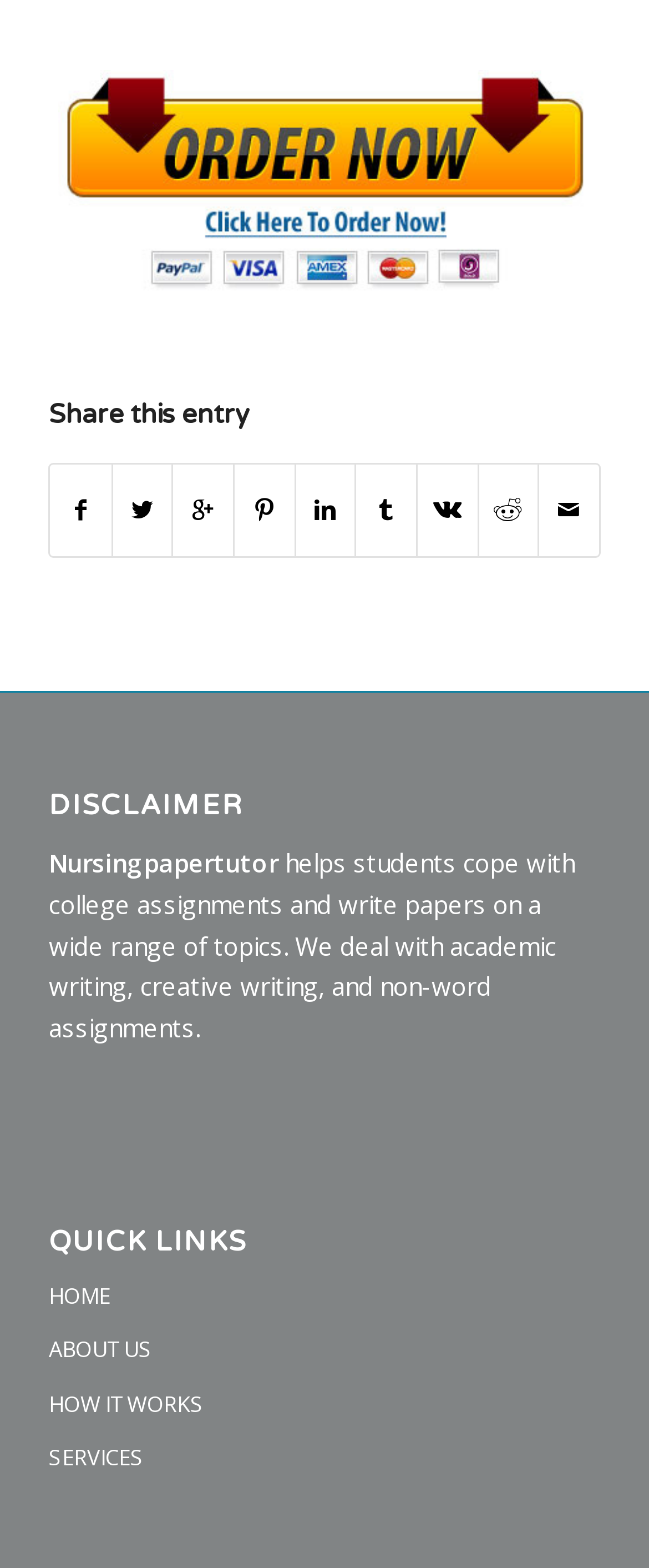Determine the bounding box coordinates of the element's region needed to click to follow the instruction: "Know about the company". Provide these coordinates as four float numbers between 0 and 1, formatted as [left, top, right, bottom].

[0.075, 0.844, 0.925, 0.879]